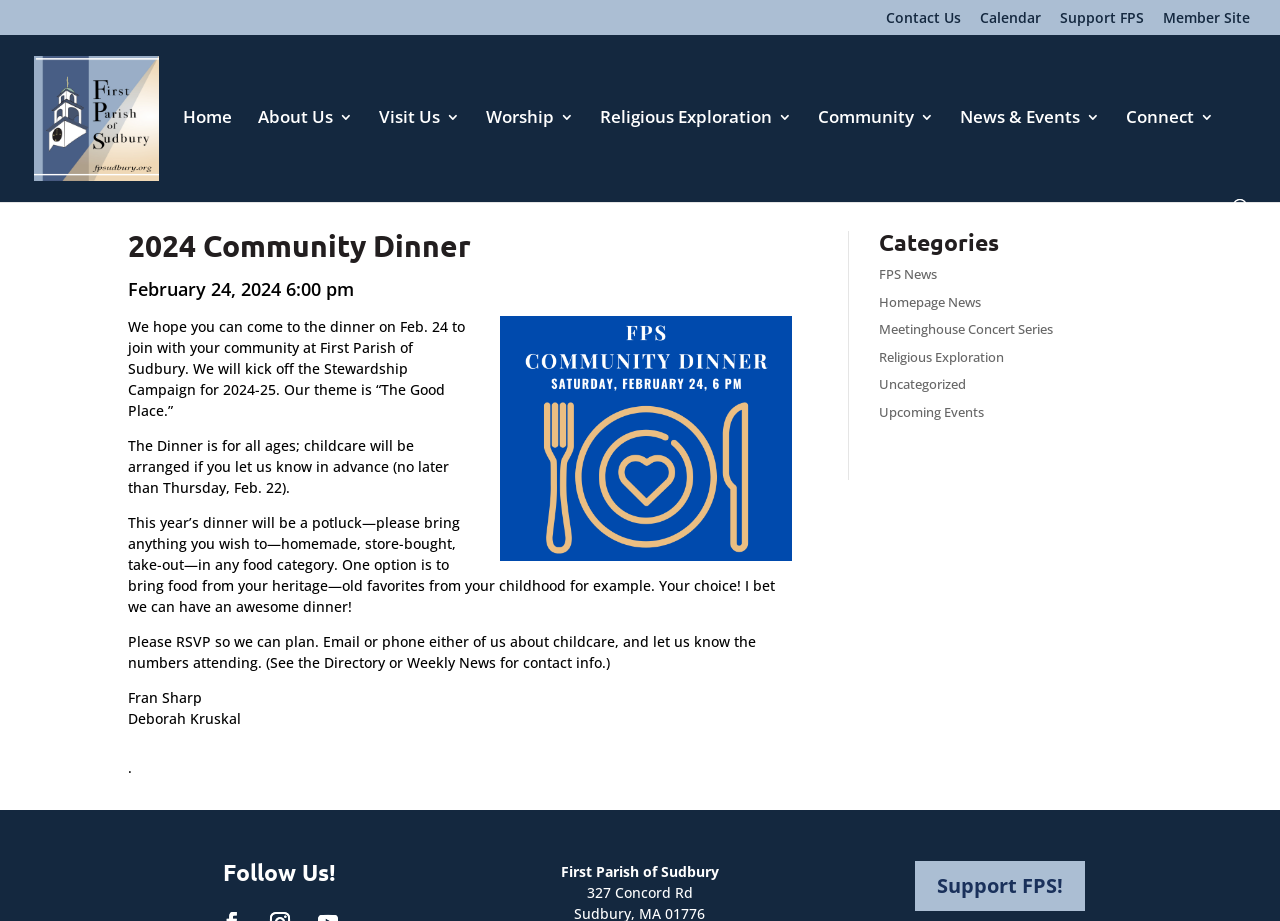Provide a thorough description of the webpage's content and layout.

This webpage is about the 2024 Community Dinner event at First Parish of Sudbury. At the top, there are five navigation links: "Contact Us", "Calendar", "Support FPS", "Member Site", and a logo of First Parish of Sudbury with a link to the homepage. Below the logo, there are seven main navigation links: "Home", "About Us", "Visit Us", "Worship", "Religious Exploration", "Community", and "News & Events". 

On the left side, there is a search box. The main content of the page starts with a heading "2024 Community Dinner" followed by the date and time of the event, "February 24, 2024 6:00 pm". Below the heading, there is an image. The event description is divided into four paragraphs, explaining the purpose of the dinner, the potluck arrangement, and the RSVP process. The description also mentions the contact information of two people, Fran Sharp and Deborah Kruskal.

On the right side, there is a section with a heading "Categories" containing five links: "FPS News", "Homepage News", "Meetinghouse Concert Series", "Religious Exploration", and "Upcoming Events". At the bottom of the page, there is a section with a heading "Follow Us!" containing the address of First Parish of Sudbury and a link to "Support FPS!".